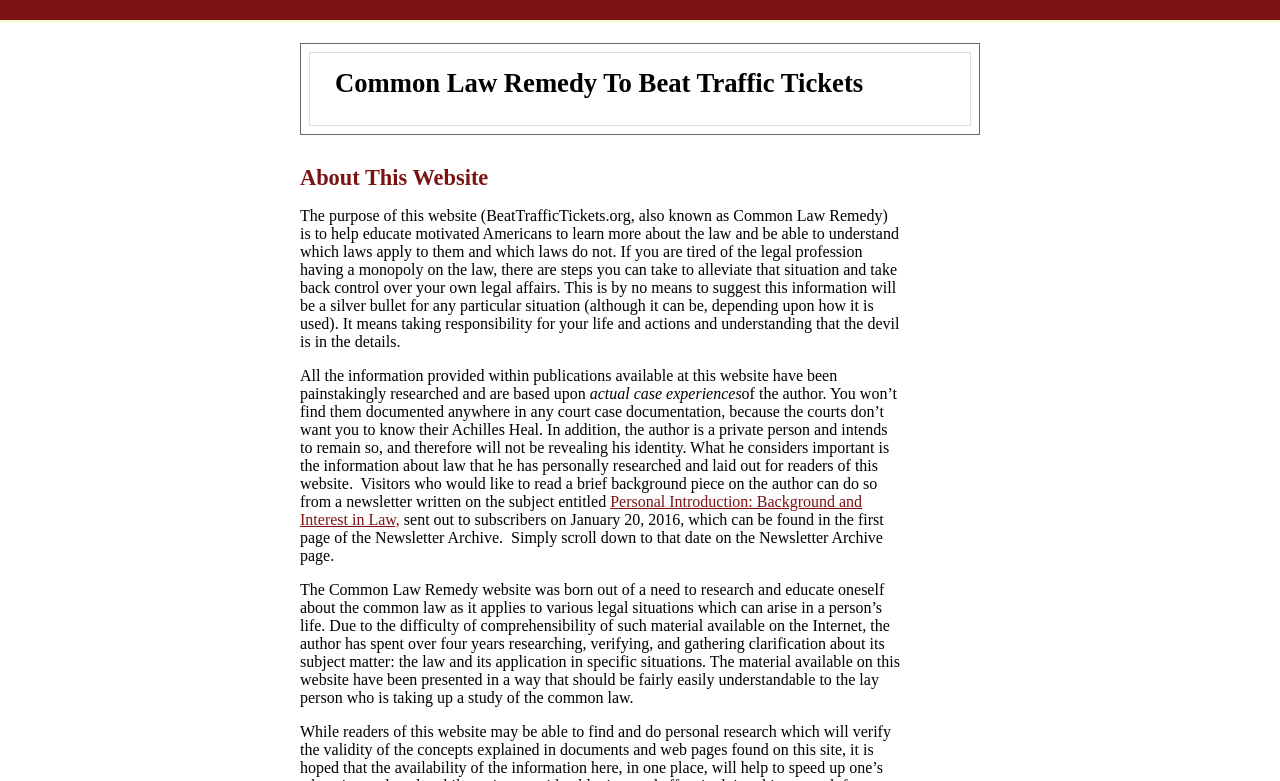Elaborate on the different components and information displayed on the webpage.

The webpage is about a website that provides information on common law remedies to help individuals understand and navigate legal situations. At the top, there is a heading "About This Website" followed by a paragraph of text that explains the purpose of the website, which is to educate people about the law and help them take control of their legal affairs. 

Below this, there are several blocks of text that provide more information about the website and its author. The text explains that the information on the website is based on the author's personal research and experience, and that the author is a private person who wishes to remain anonymous. 

There is a link to a personal introduction by the author, which is a newsletter written on January 20, 2016, and can be found in the Newsletter Archive. The text also explains that the website was created out of a need to research and educate oneself about common law and its application in various legal situations. The author has spent over four years researching and verifying the information, which is presented in a way that is easily understandable to non-lawyers.